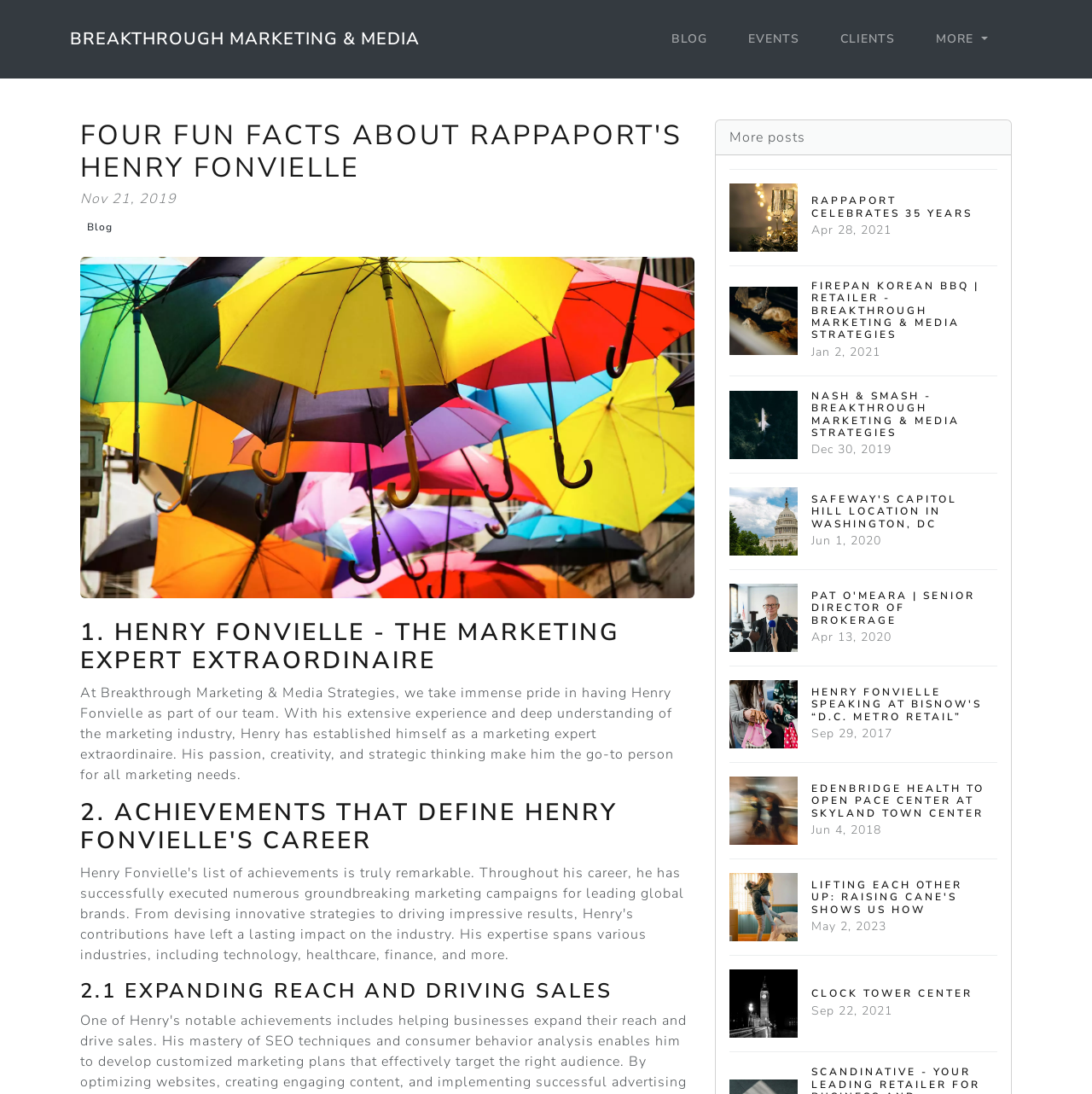Show the bounding box coordinates of the region that should be clicked to follow the instruction: "Learn about Henry Fonvielle's achievements."

[0.073, 0.73, 0.636, 0.782]